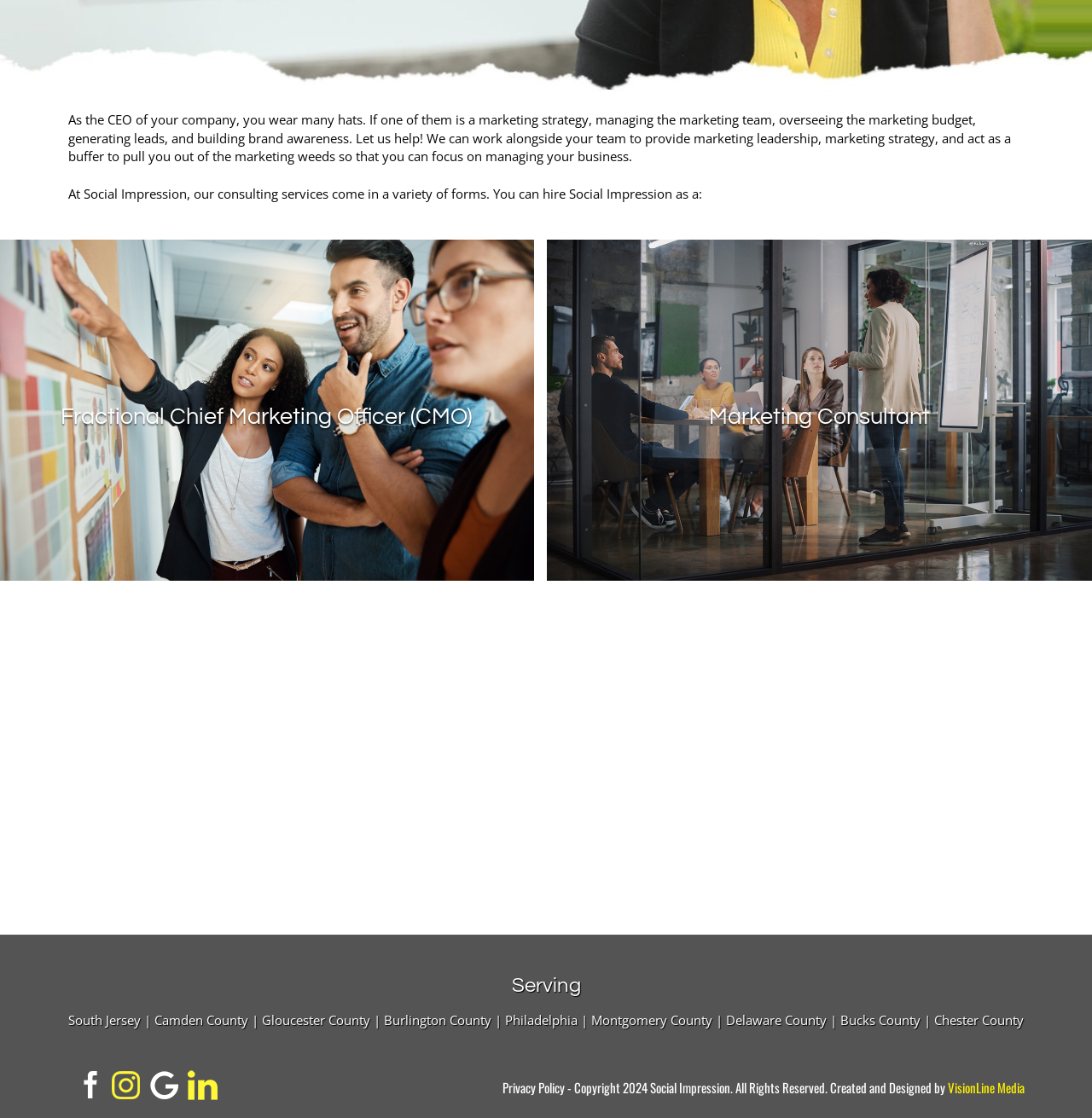Bounding box coordinates are specified in the format (top-left x, top-left y, bottom-right x, bottom-right y). All values are floating point numbers bounded between 0 and 1. Please provide the bounding box coordinate of the region this sentence describes: title="instagram"

[0.097, 0.961, 0.132, 0.977]